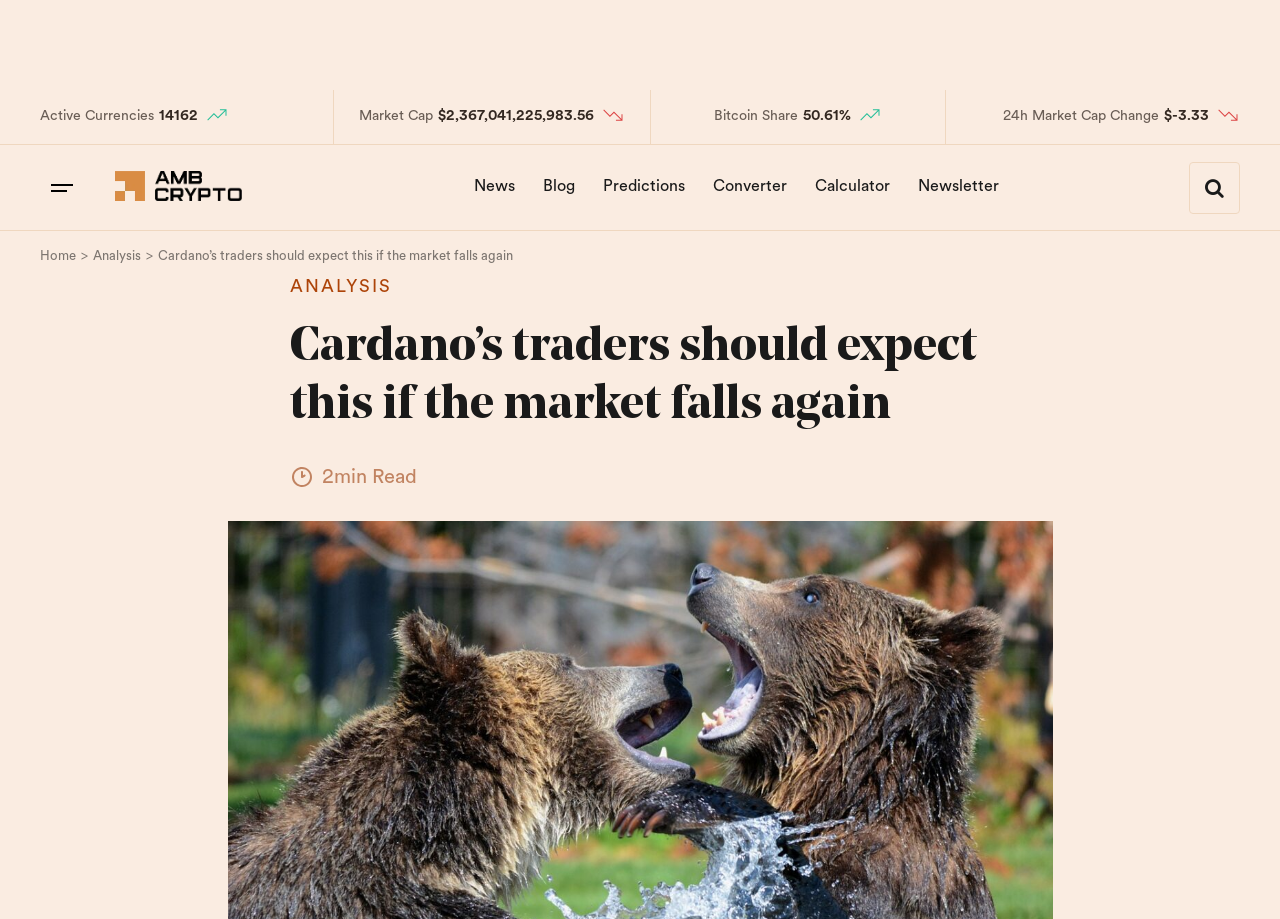Please locate the bounding box coordinates of the element's region that needs to be clicked to follow the instruction: "Subscribe to the Newsletter". The bounding box coordinates should be provided as four float numbers between 0 and 1, i.e., [left, top, right, bottom].

[0.708, 0.175, 0.79, 0.232]